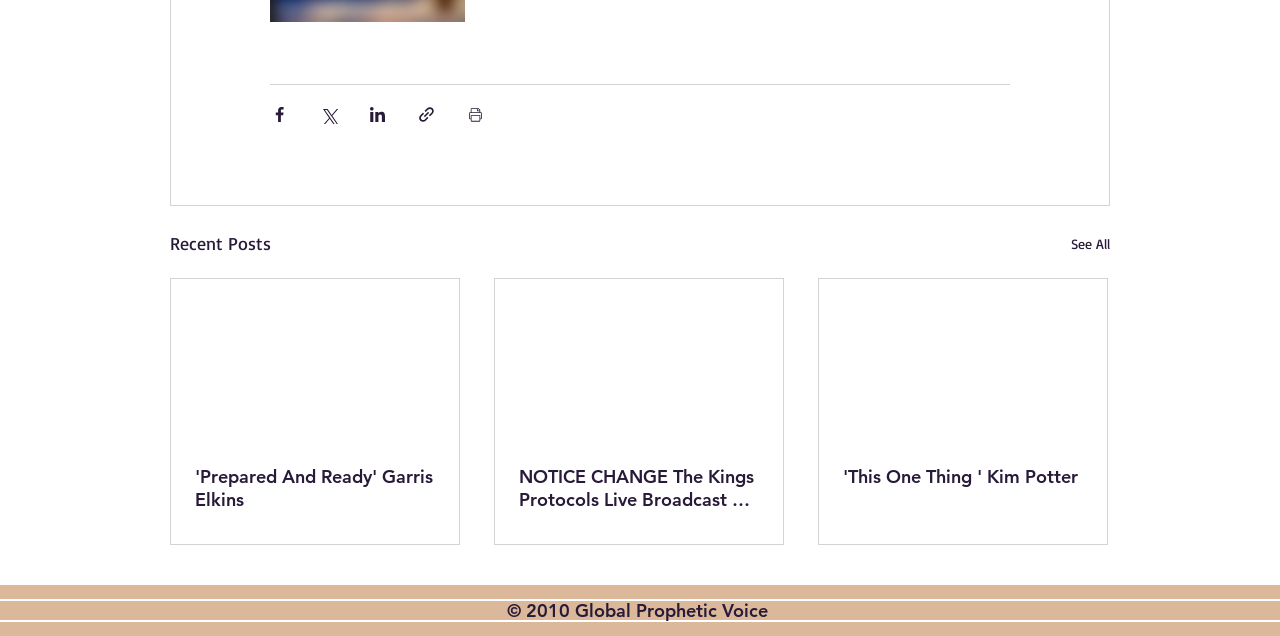Analyze the image and give a detailed response to the question:
What is the category of the posts?

The heading 'Recent Posts' indicates that the posts listed below are the latest or most recent ones, suggesting that the webpage is a blog or news page that displays recent articles or updates.